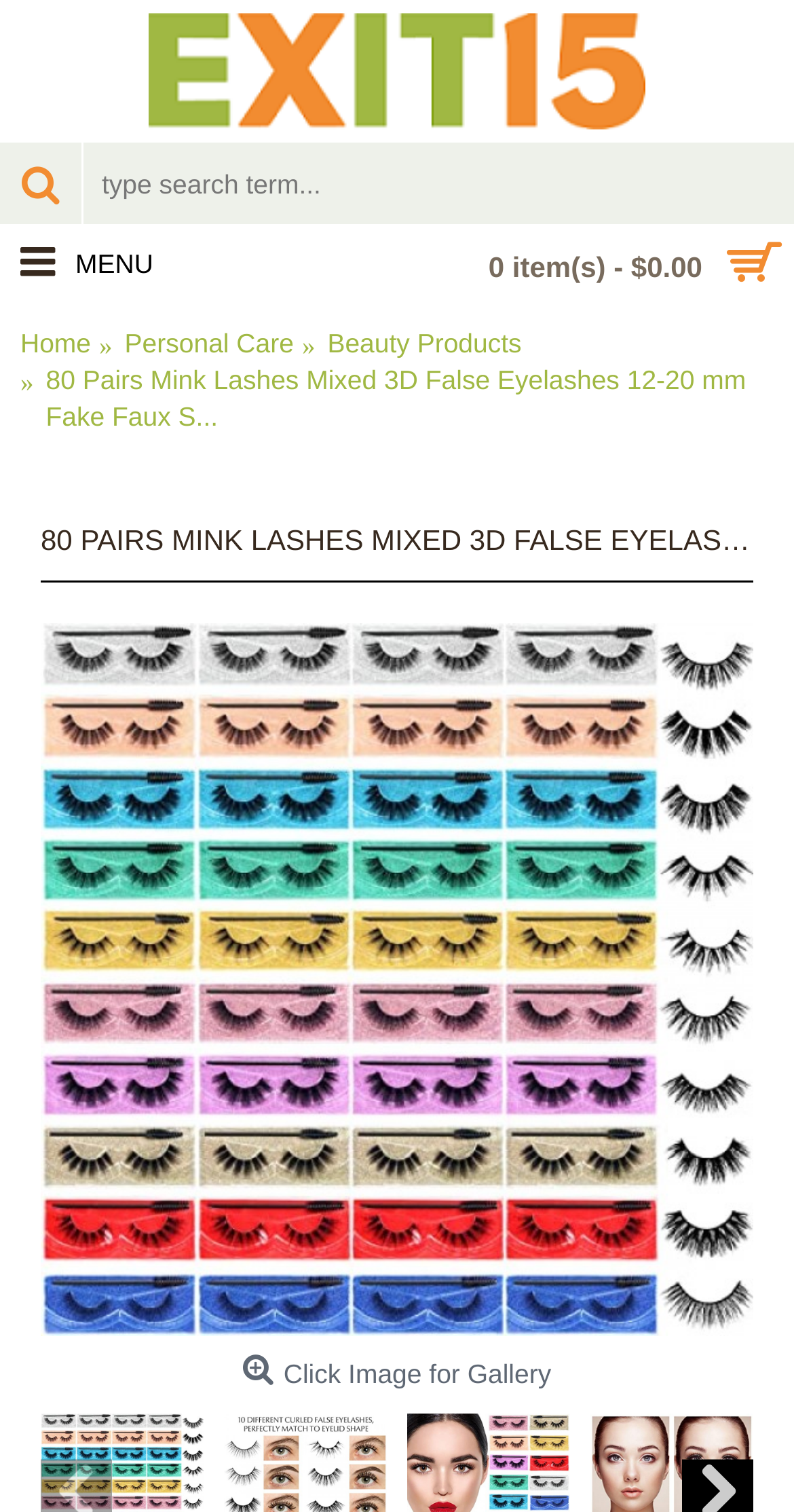Indicate the bounding box coordinates of the element that needs to be clicked to satisfy the following instruction: "go to home page". The coordinates should be four float numbers between 0 and 1, i.e., [left, top, right, bottom].

[0.026, 0.216, 0.115, 0.24]